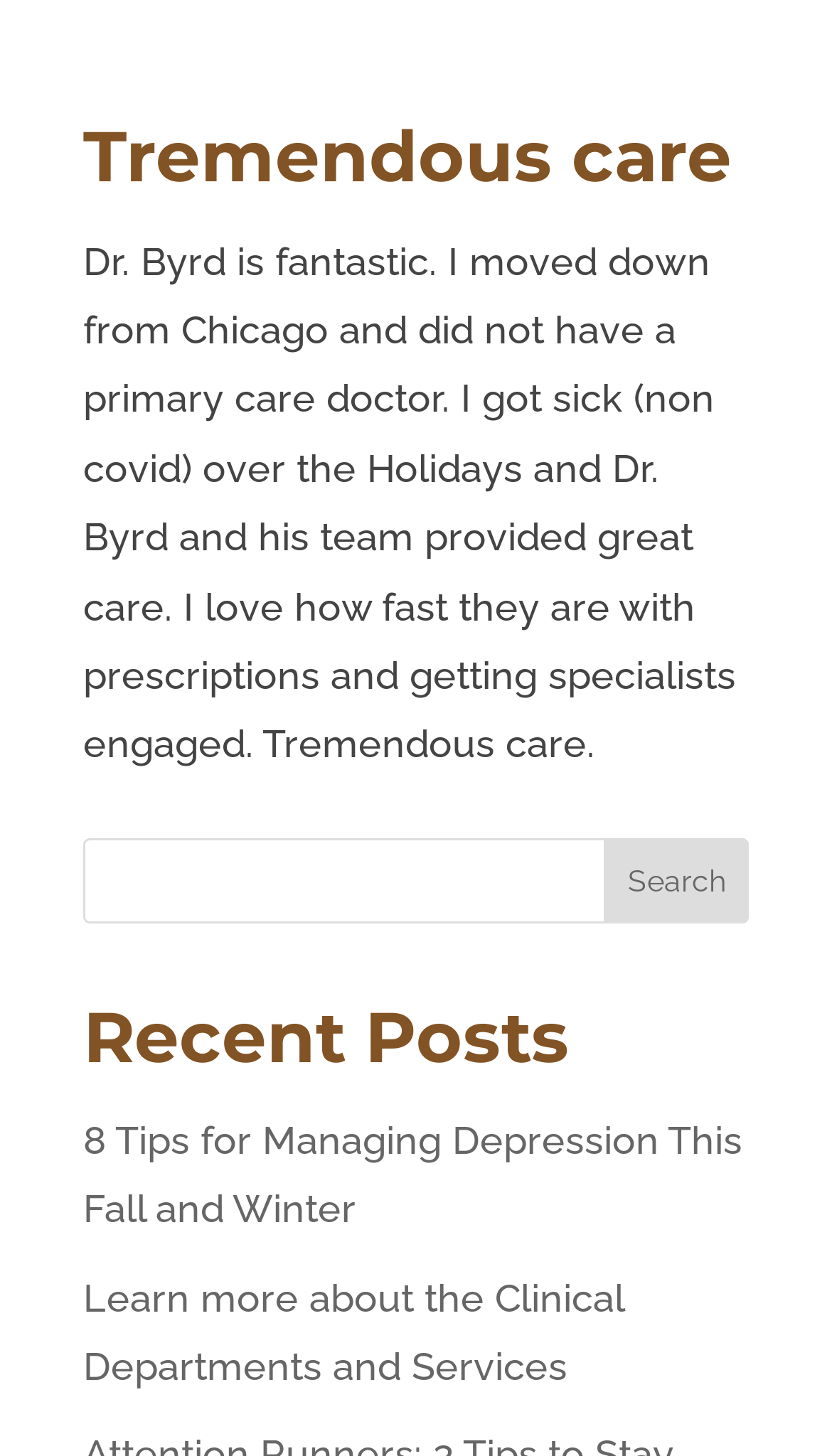Predict the bounding box of the UI element based on the description: "value="Search"". The coordinates should be four float numbers between 0 and 1, formatted as [left, top, right, bottom].

[0.727, 0.575, 0.9, 0.634]